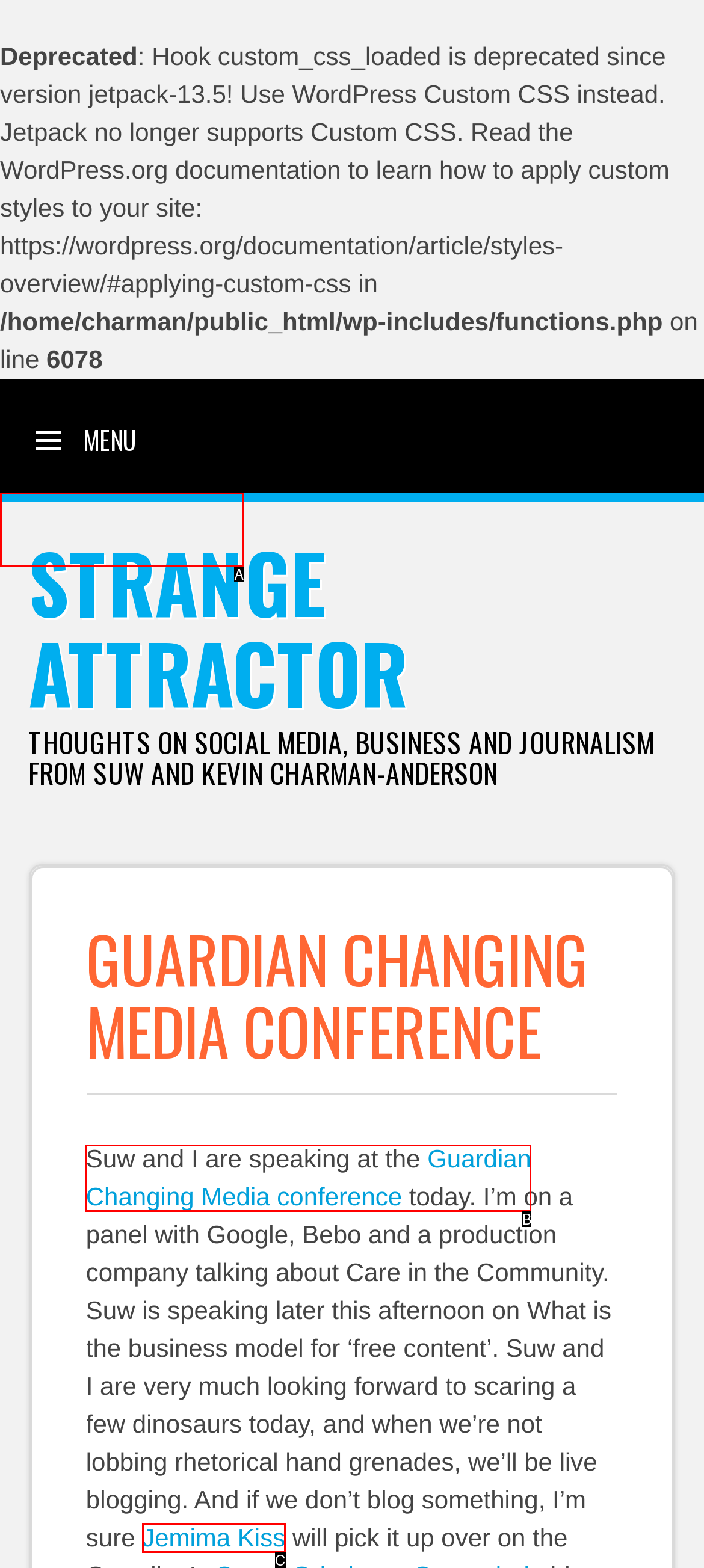Examine the description: Skip to content and indicate the best matching option by providing its letter directly from the choices.

A